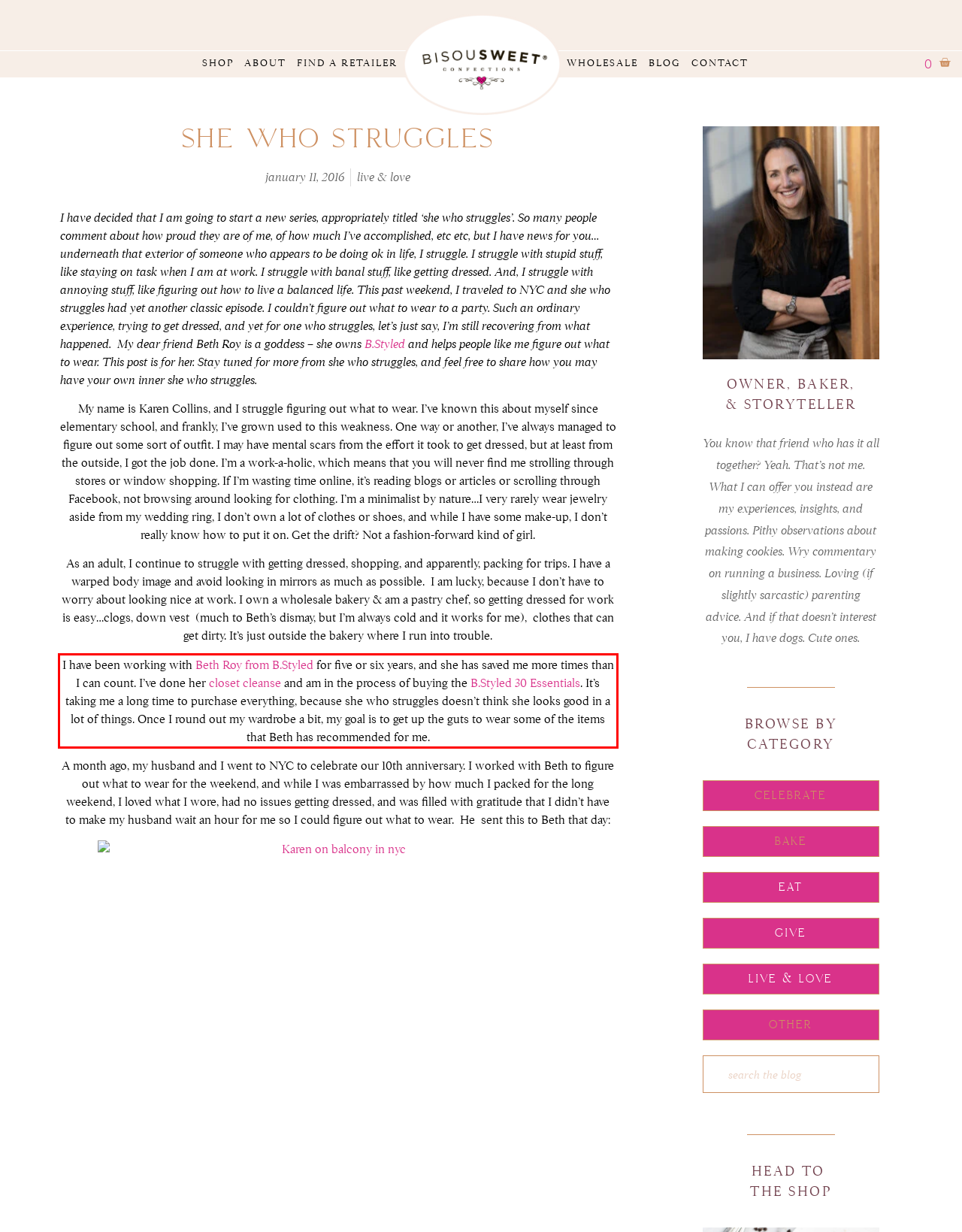Inspect the webpage screenshot that has a red bounding box and use OCR technology to read and display the text inside the red bounding box.

I have been working with Beth Roy from B.Styled for five or six years, and she has saved me more times than I can count. I’ve done her closet cleanse and am in the process of buying the B.Styled 30 Essentials. It’s taking me a long time to purchase everything, because she who struggles doesn’t think she looks good in a lot of things. Once I round out my wardrobe a bit, my goal is to get up the guts to wear some of the items that Beth has recommended for me.